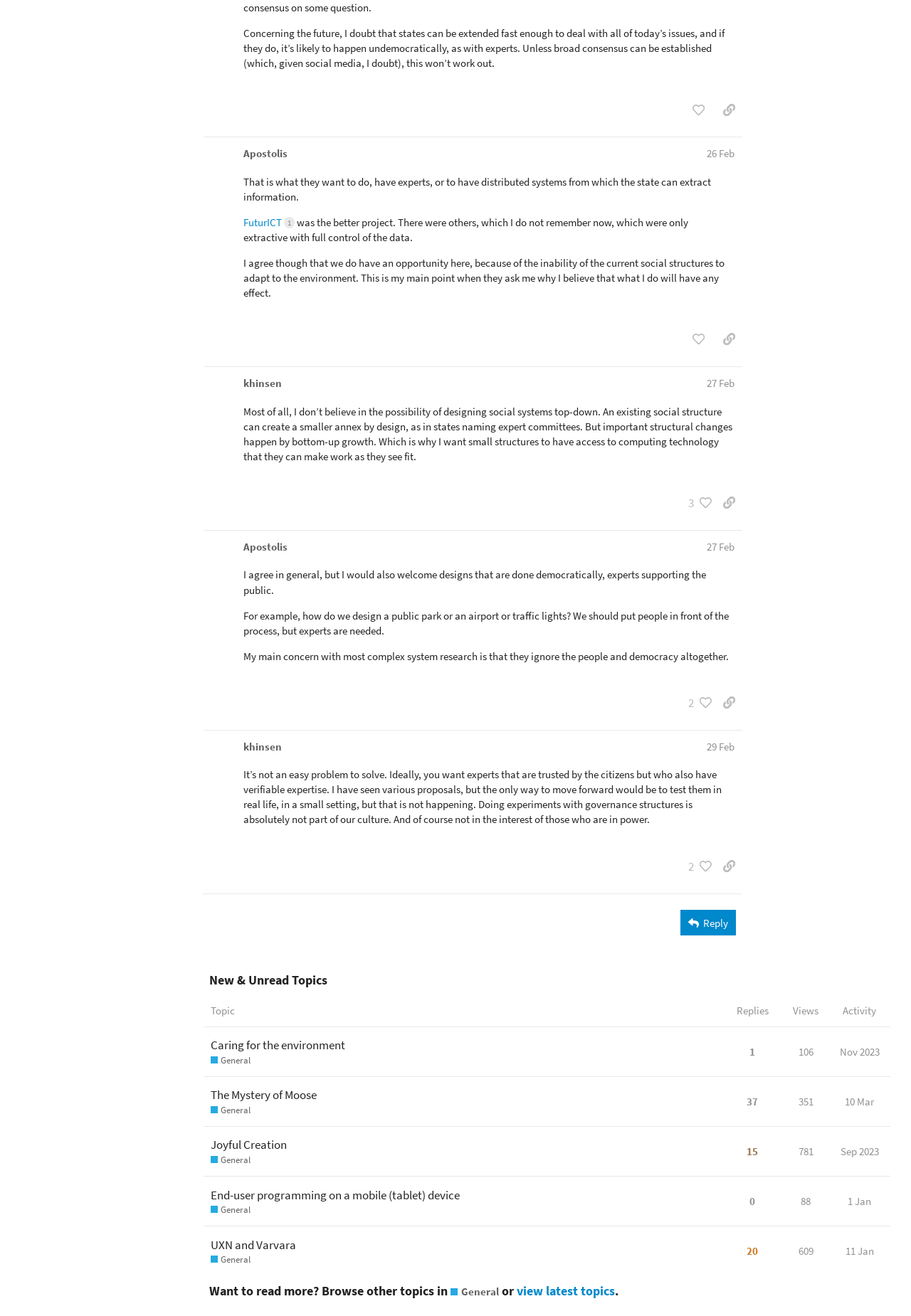Please answer the following question using a single word or phrase: 
How many people liked the second post?

3